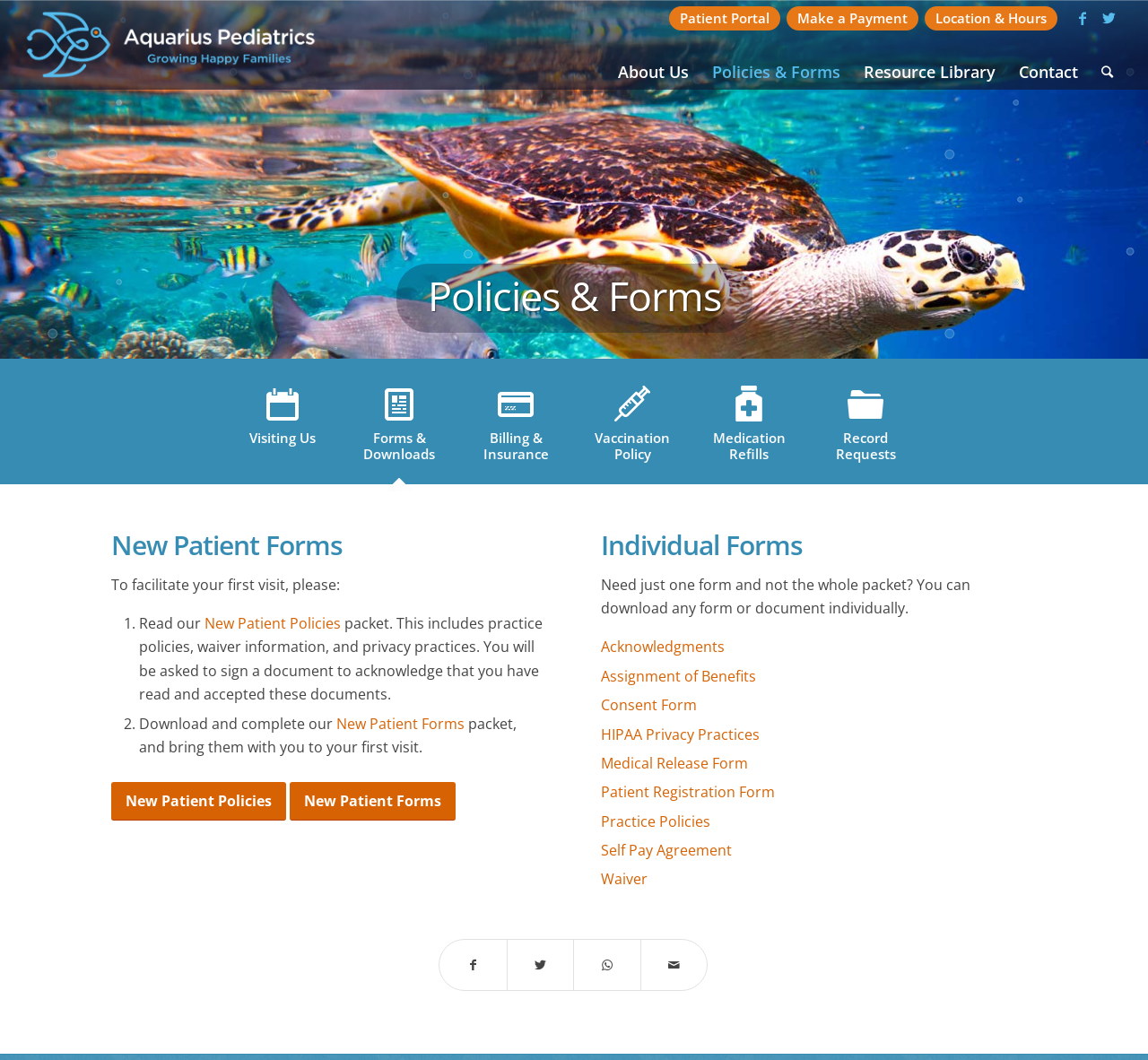What is the purpose of the 'New Patient Forms' packet?
Look at the image and provide a detailed response to the question.

I found the answer by reading the text 'To facilitate your first visit, please:' followed by instructions to read and download the 'New Patient Forms' packet, implying that the packet is necessary for the first visit.